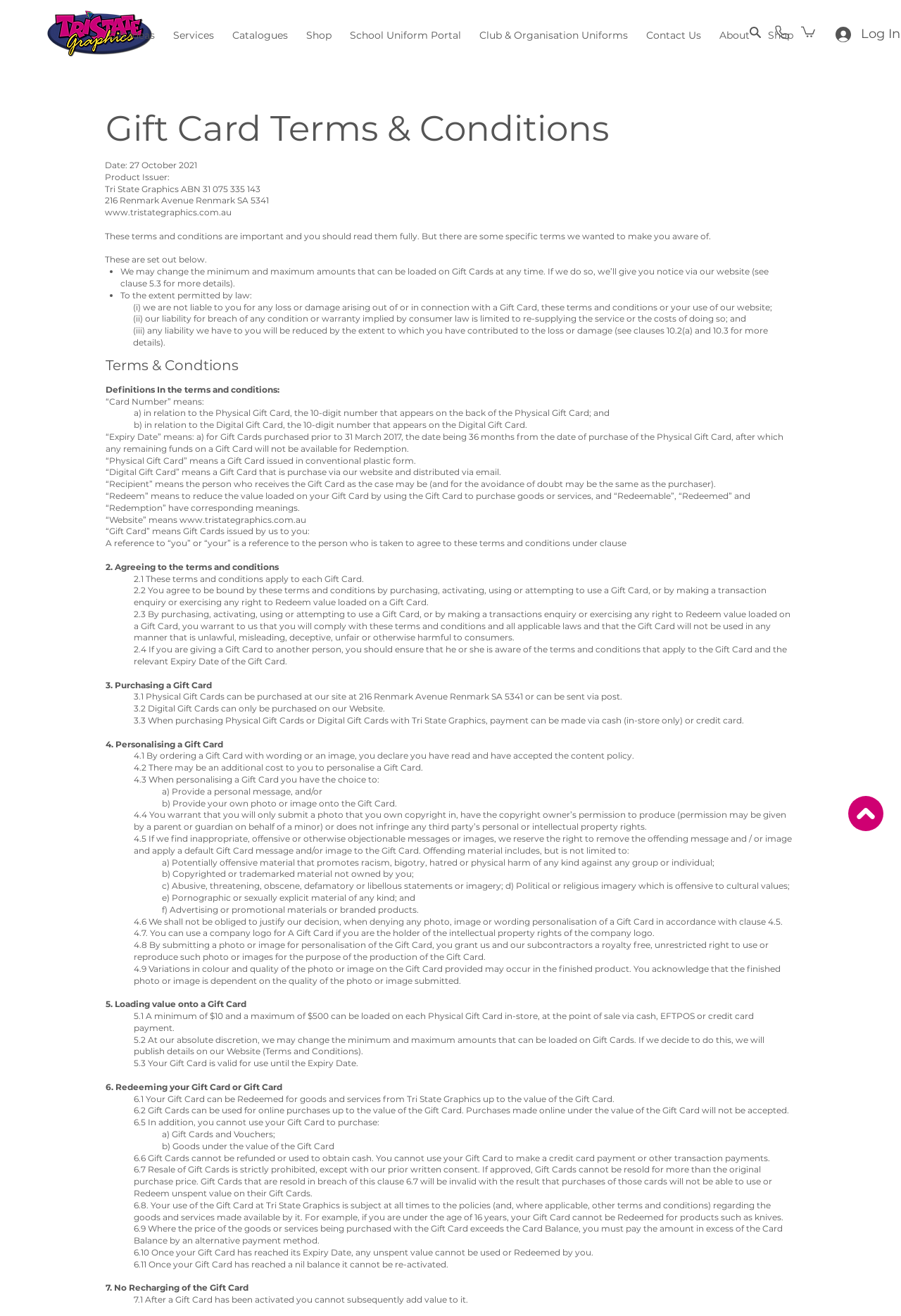Identify the bounding box coordinates of the specific part of the webpage to click to complete this instruction: "Click the 'www.tristategraphics.com.au' link".

[0.116, 0.157, 0.257, 0.165]